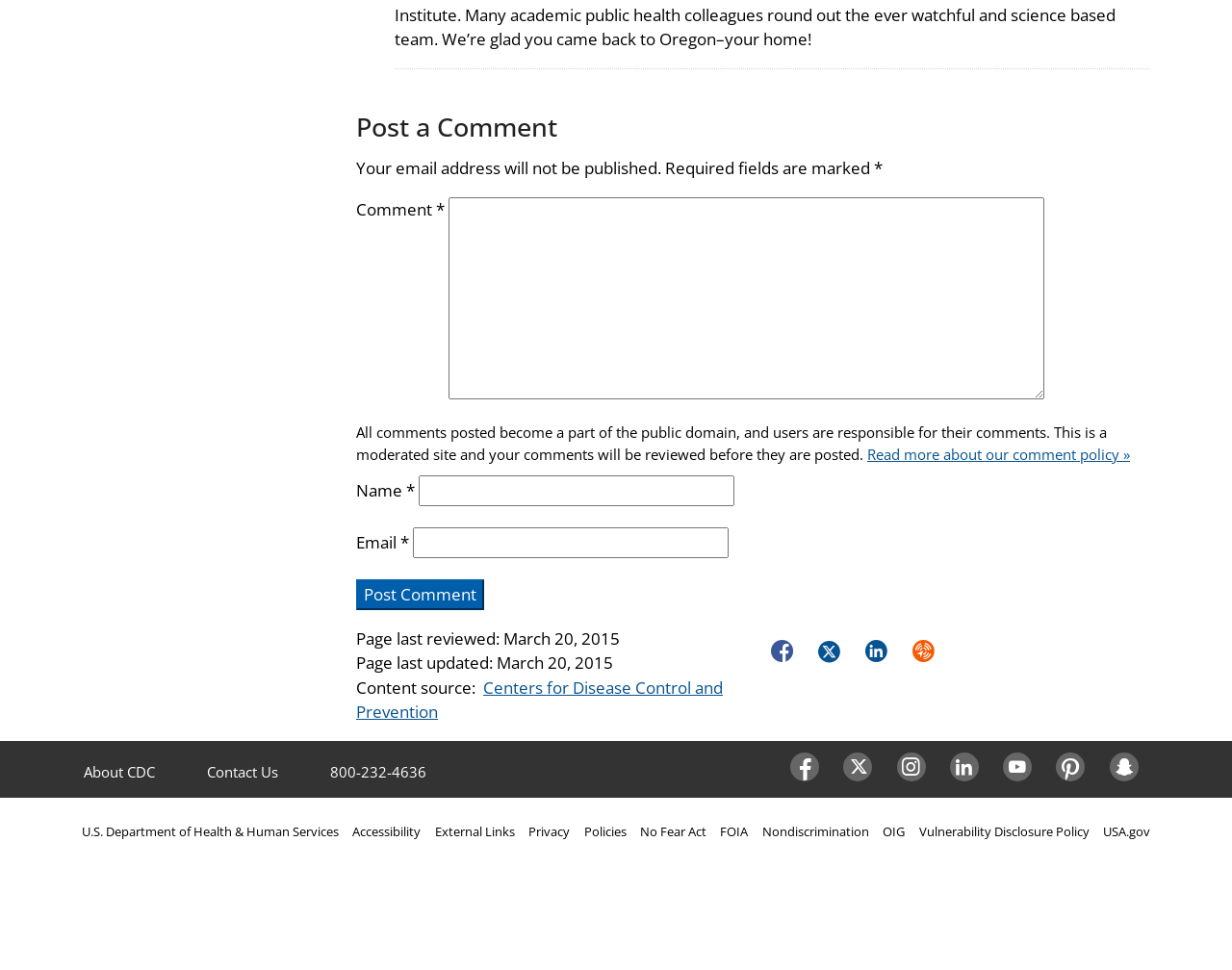Show the bounding box coordinates of the element that should be clicked to complete the task: "Visit the Centers for Disease Control and Prevention website".

[0.289, 0.697, 0.587, 0.745]